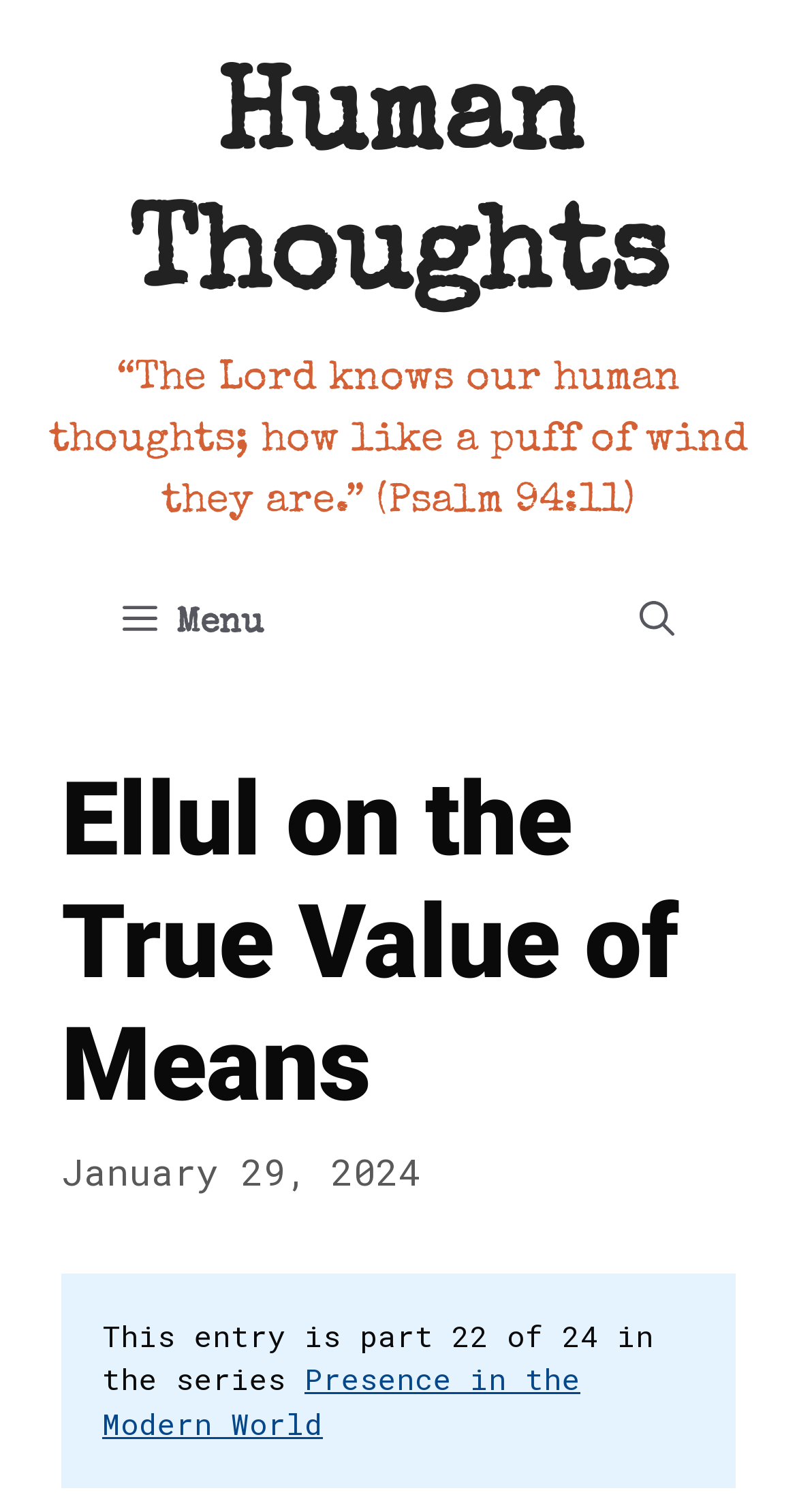What is the name of the site?
Using the visual information, answer the question in a single word or phrase.

Human Thoughts